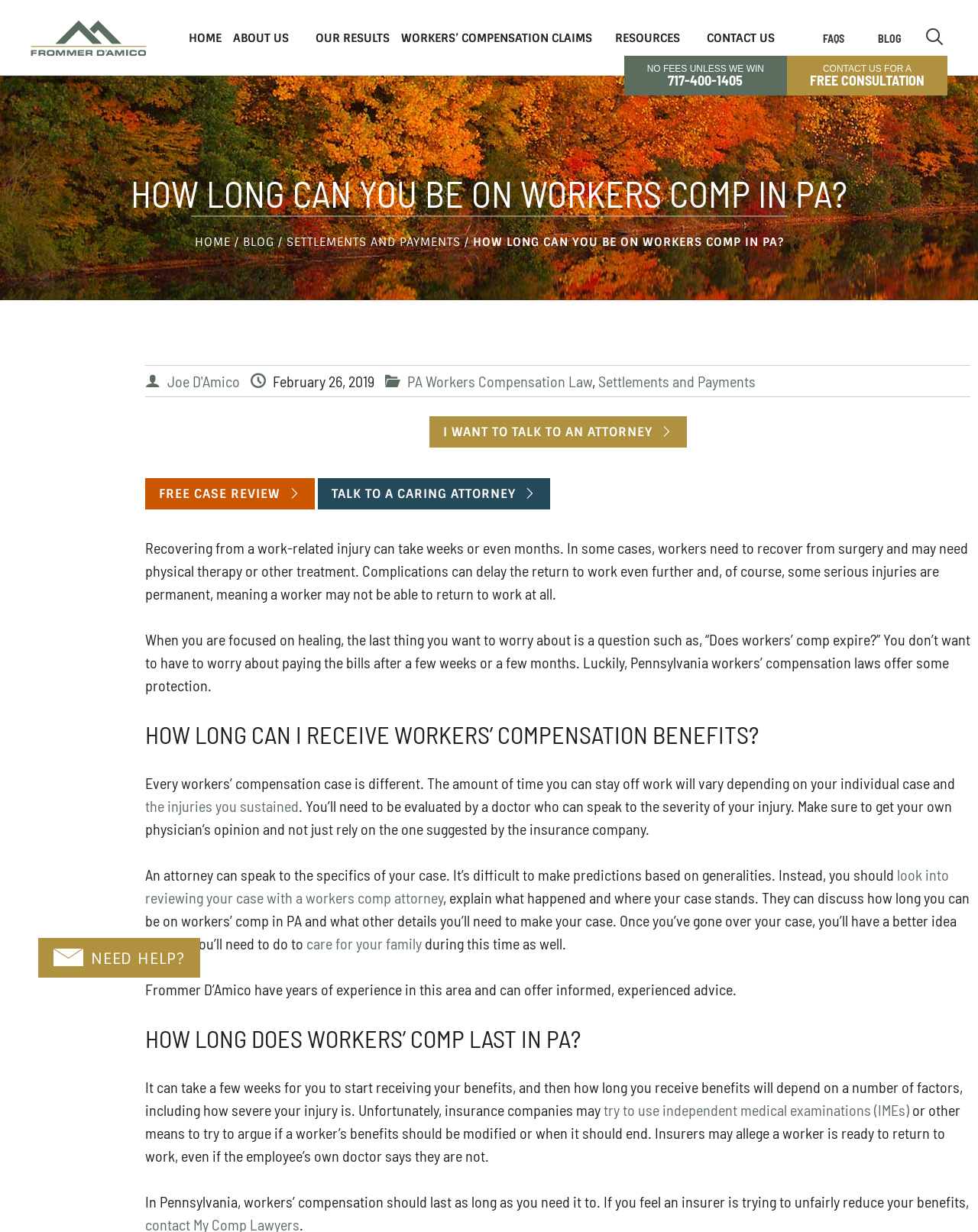Please identify the coordinates of the bounding box that should be clicked to fulfill this instruction: "Contact us for a free consultation".

[0.805, 0.045, 0.969, 0.077]